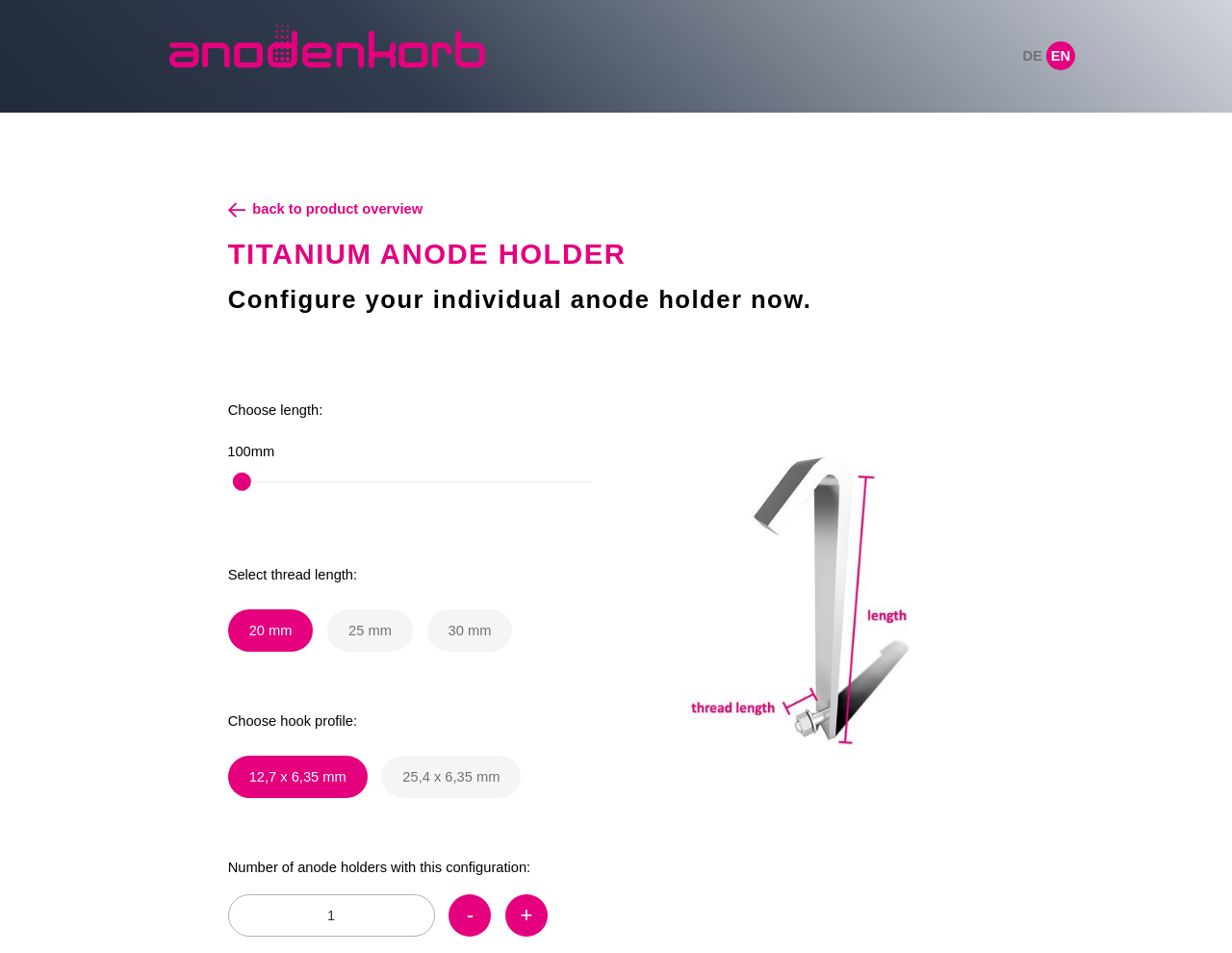What is the principal heading displayed on the webpage?

TITANIUM ANODE HOLDER